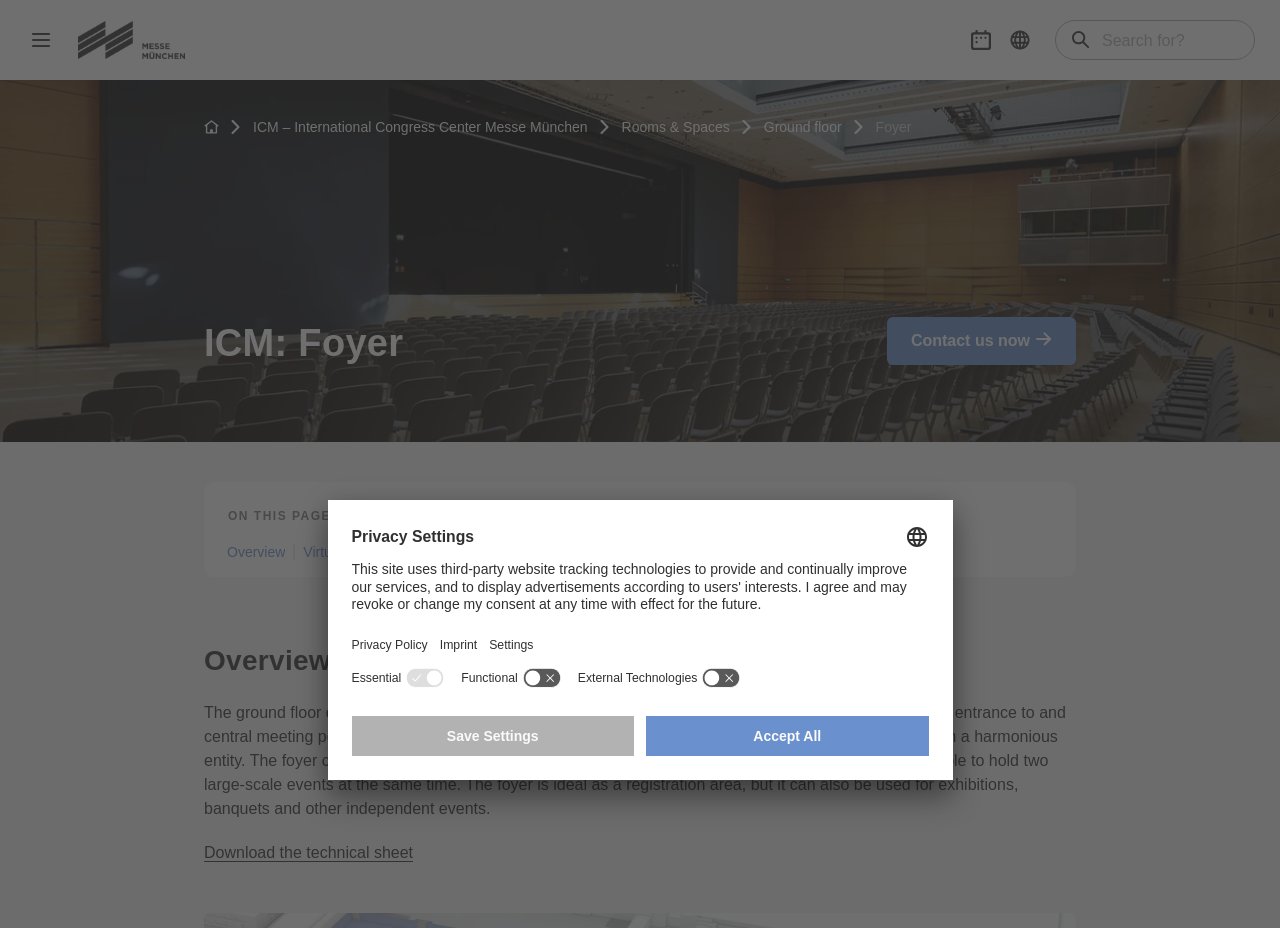How many separate areas can the foyer be partitioned into?
Refer to the image and give a detailed answer to the query.

I found the answer by reading the text under the 'Overview' heading, which mentions that the foyer can be partitioned to create two separate areas, each with one entrance.